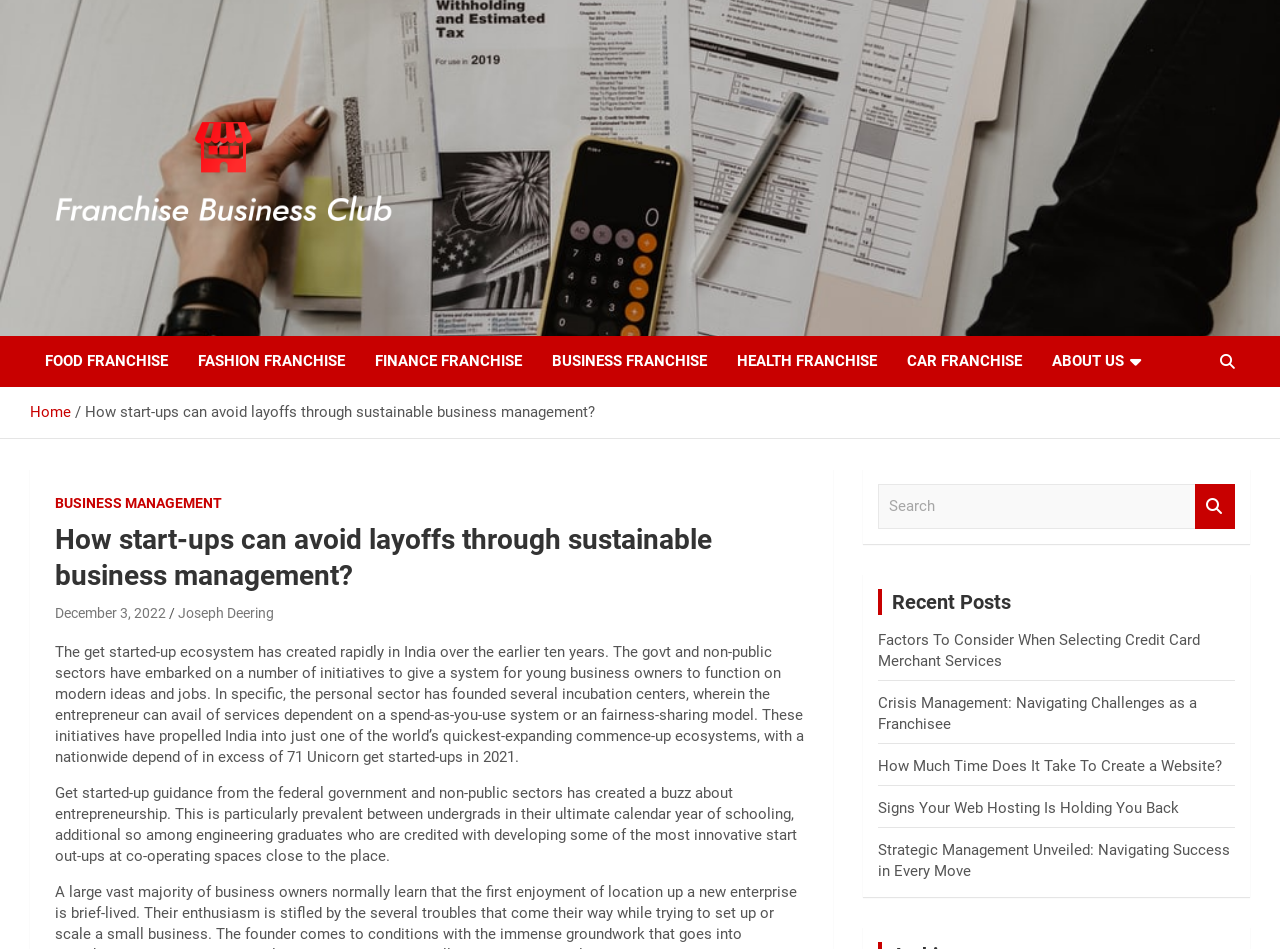Refer to the image and provide an in-depth answer to the question: 
What is the name of the business club?

The name of the business club can be found in the top-left corner of the webpage, where it is written as 'Franchise Business Club' in a heading element.